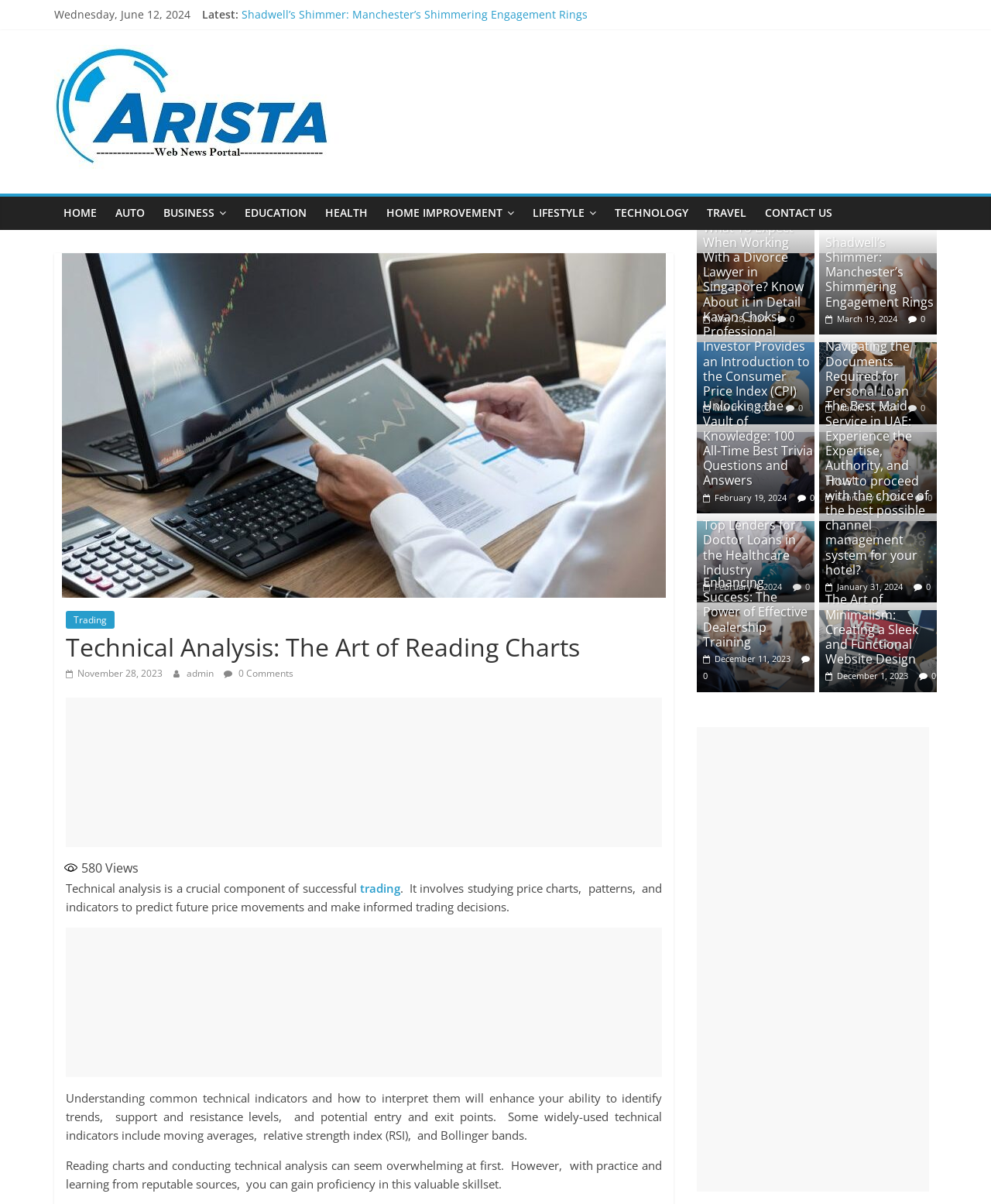How many figures are displayed on the webpage?
Based on the screenshot, provide your answer in one word or phrase.

5